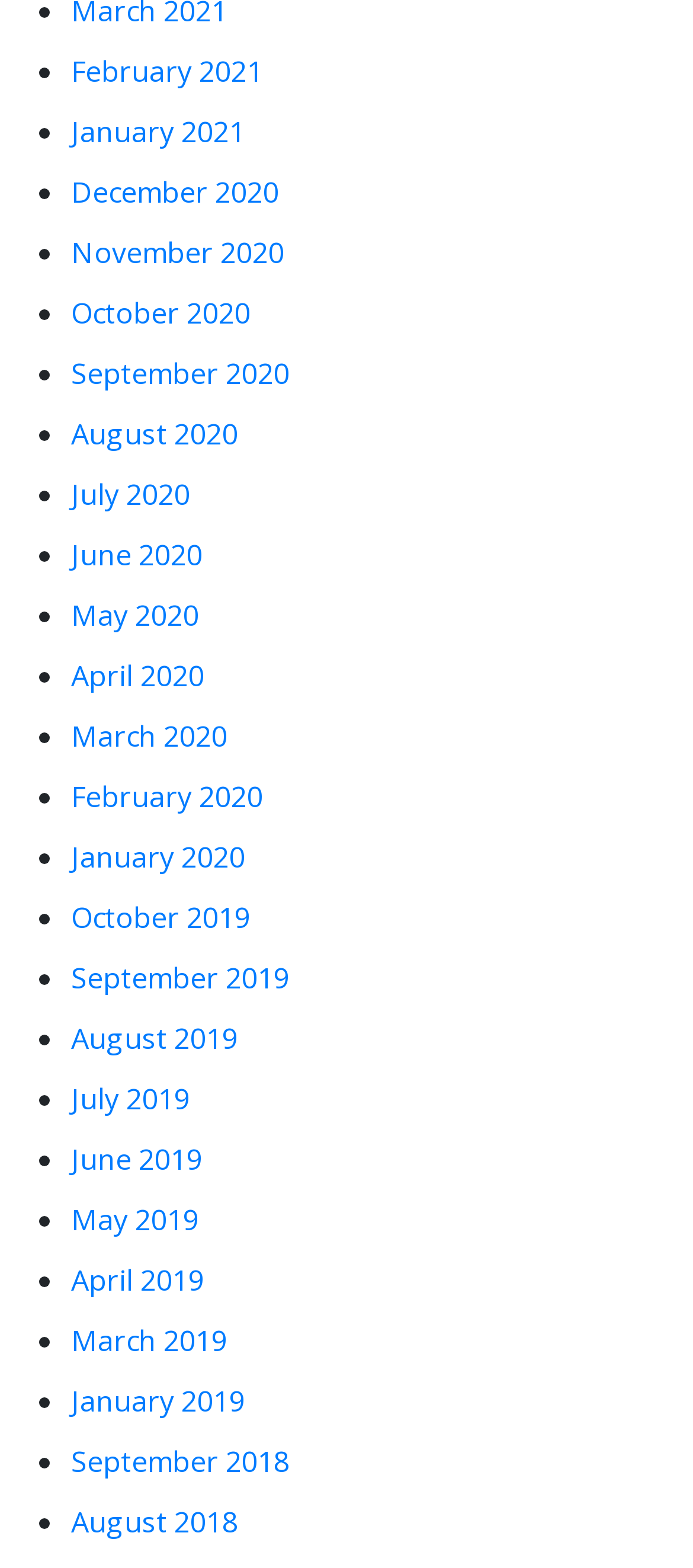Please indicate the bounding box coordinates of the element's region to be clicked to achieve the instruction: "View August 2018". Provide the coordinates as four float numbers between 0 and 1, i.e., [left, top, right, bottom].

[0.103, 0.959, 0.344, 0.984]